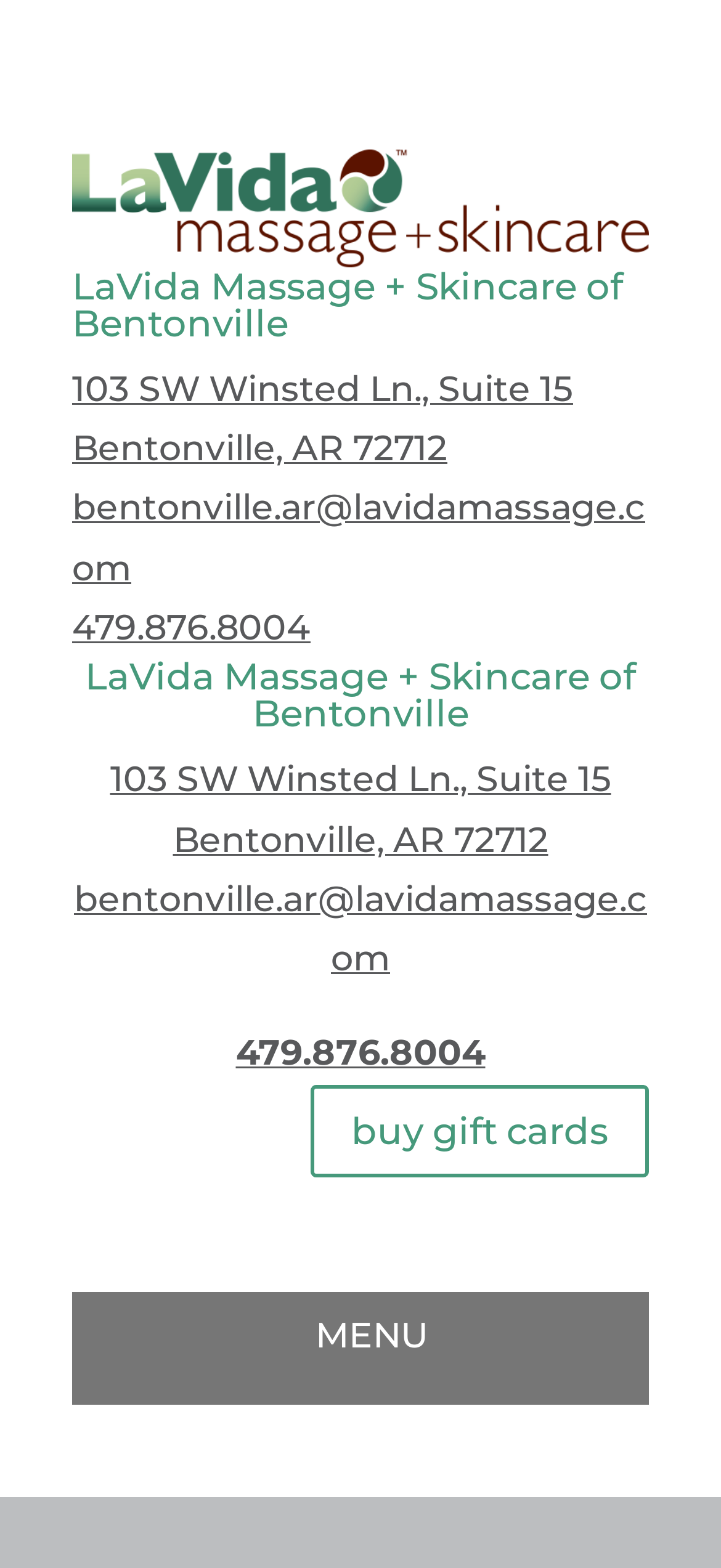Locate the bounding box coordinates of the clickable region to complete the following instruction: "get the address."

[0.1, 0.234, 0.795, 0.299]